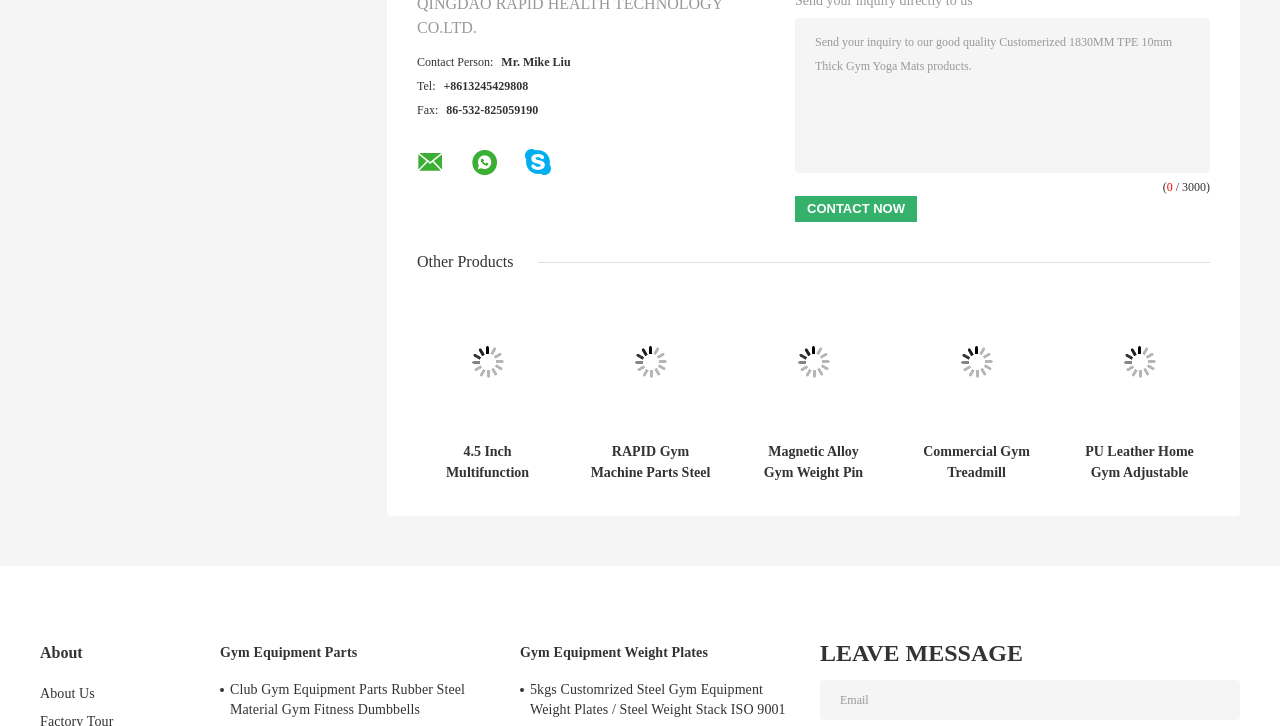Find the bounding box coordinates of the area to click in order to follow the instruction: "View the product details of 4.5 Inch Multifunction Fitness Equipment Steel Cable Pulley Wheels For Health Clubs".

[0.326, 0.402, 0.436, 0.596]